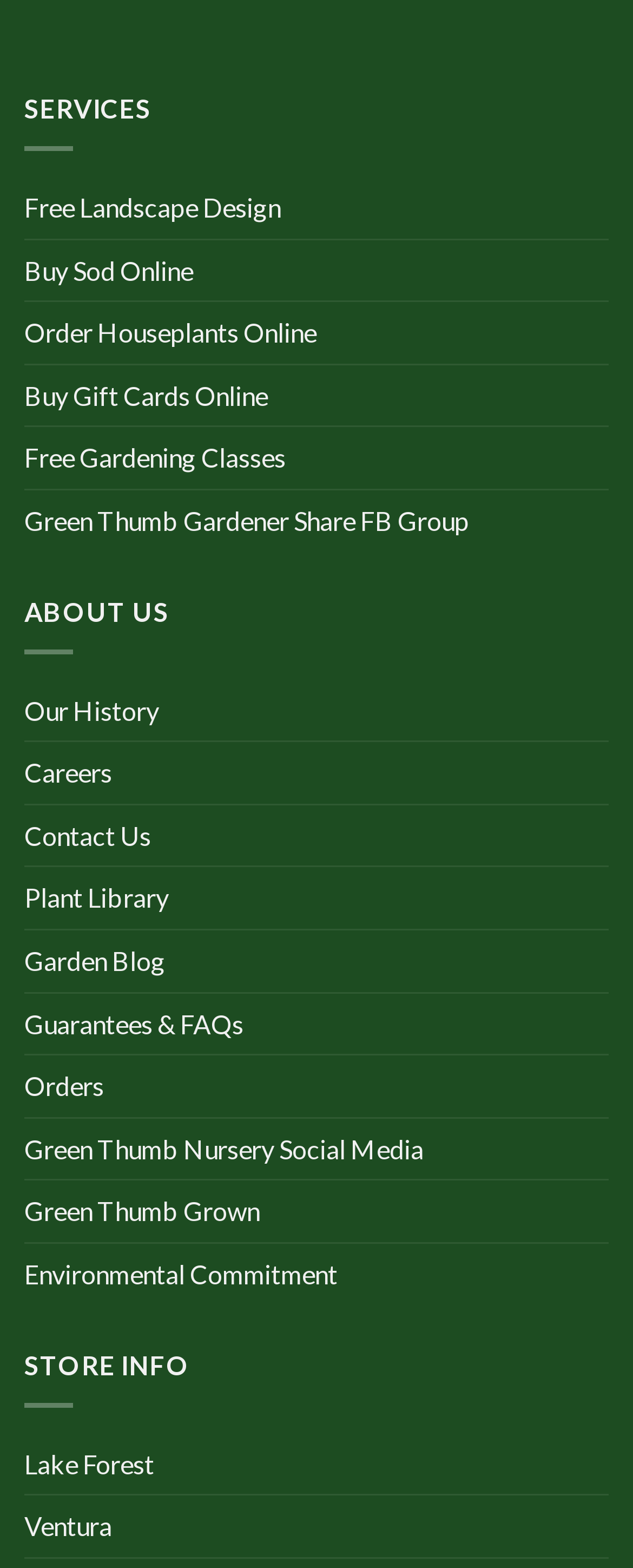Determine the bounding box coordinates of the clickable element to achieve the following action: 'View free landscape design services'. Provide the coordinates as four float values between 0 and 1, formatted as [left, top, right, bottom].

[0.038, 0.113, 0.444, 0.152]